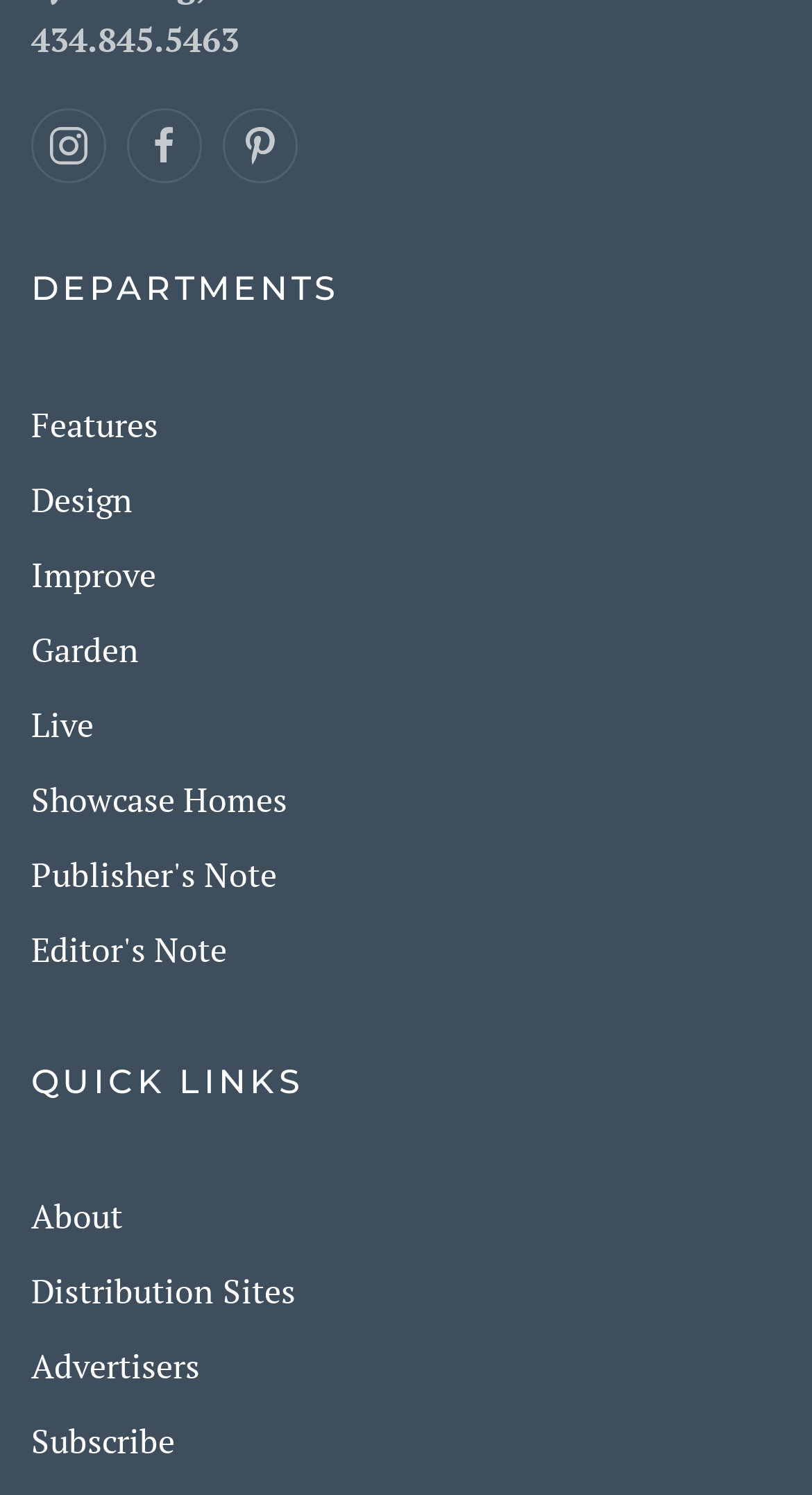Provide a single word or phrase answer to the question: 
What is the last link under the 'QUICK LINKS' heading?

Subscribe